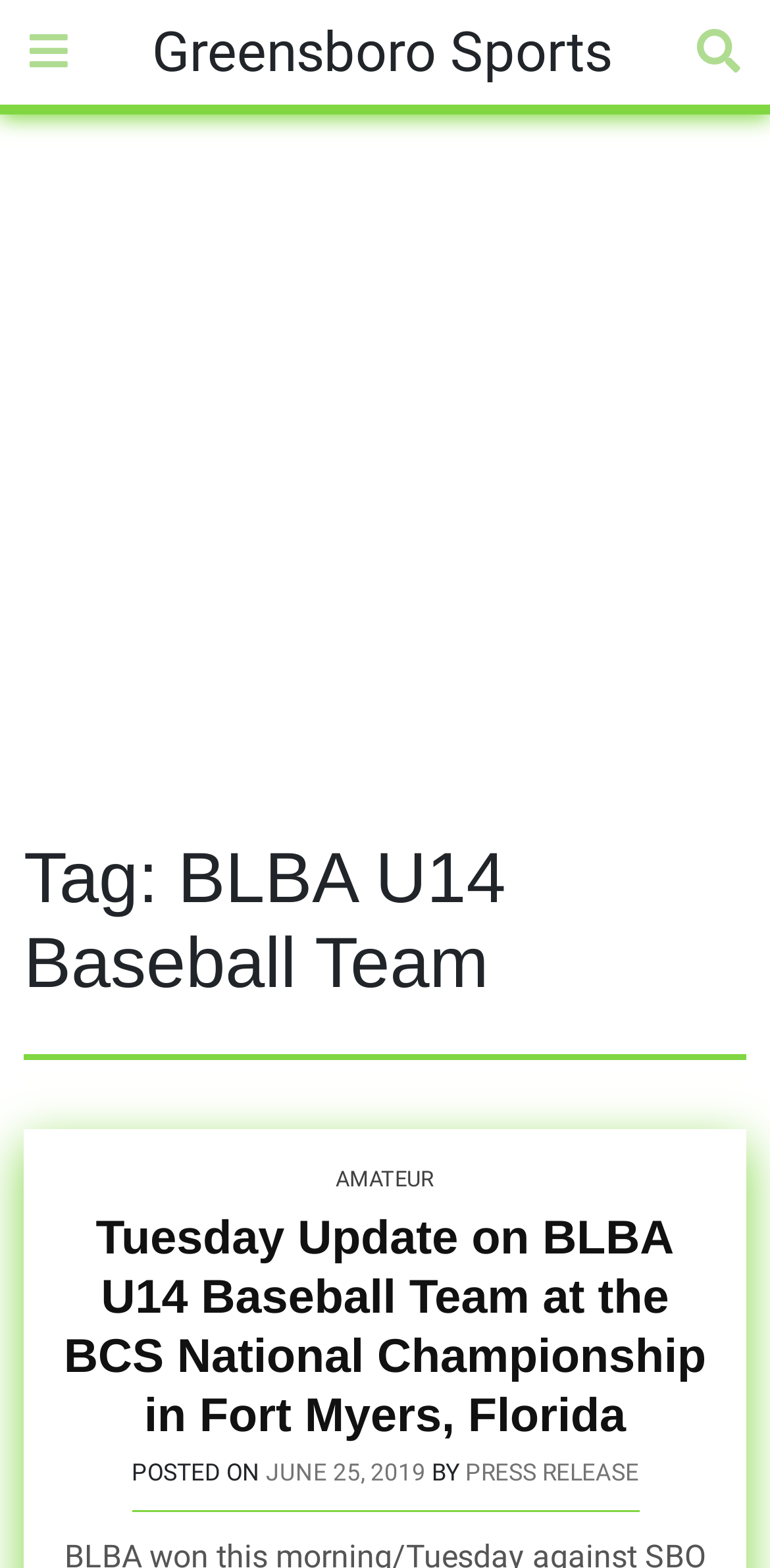Locate the bounding box coordinates of the element to click to perform the following action: 'go to Greensboro Sports'. The coordinates should be given as four float values between 0 and 1, in the form of [left, top, right, bottom].

[0.197, 0.012, 0.795, 0.054]